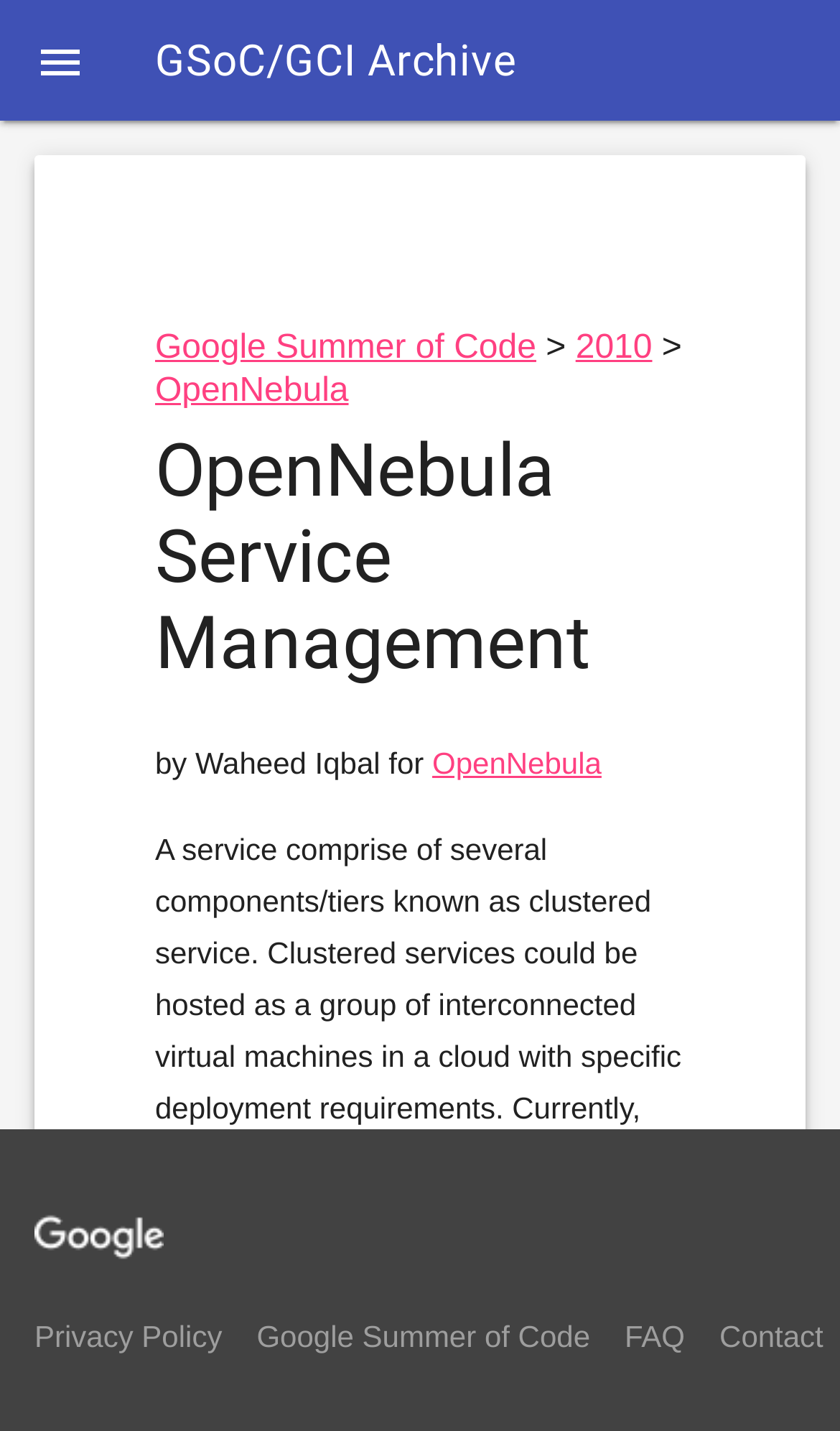Select the bounding box coordinates of the element I need to click to carry out the following instruction: "Check the Privacy Policy".

[0.041, 0.922, 0.264, 0.946]